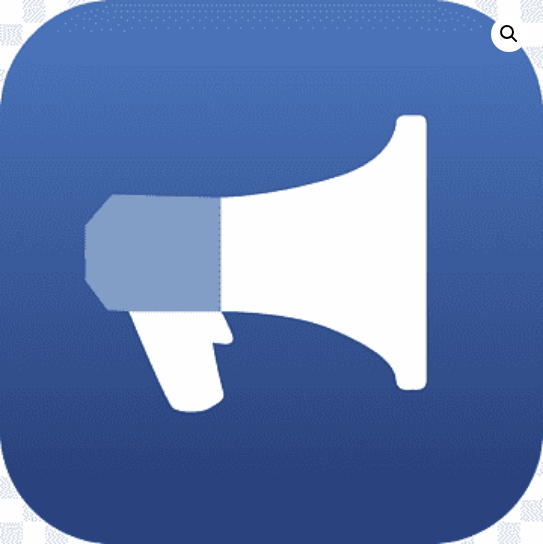Please respond to the question with a concise word or phrase:
What is the aesthetic of the design?

Modern and clean